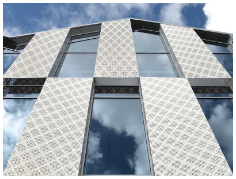Give a detailed account of the visual elements in the image.

The image showcases an innovative architectural design featuring a façade constructed with tensile fabric. The structure prominently displays large windows bordered by a striking patterned fabric that appears intricate and modern. The design highlights the flexibility and aesthetic appeal of tensile structures, which can blend seamlessly with traditional architectural elements. The use of lightweight materials not only contributes to the building's energy efficiency but also enhances its visual impact against a backdrop of a bright, cloudy sky. This image is associated with the concept of "Coral Colours For Covers," reflecting a focus on bespoke weaving patterns that offer architects and engineers new creative possibilities in fabric roofing applications.